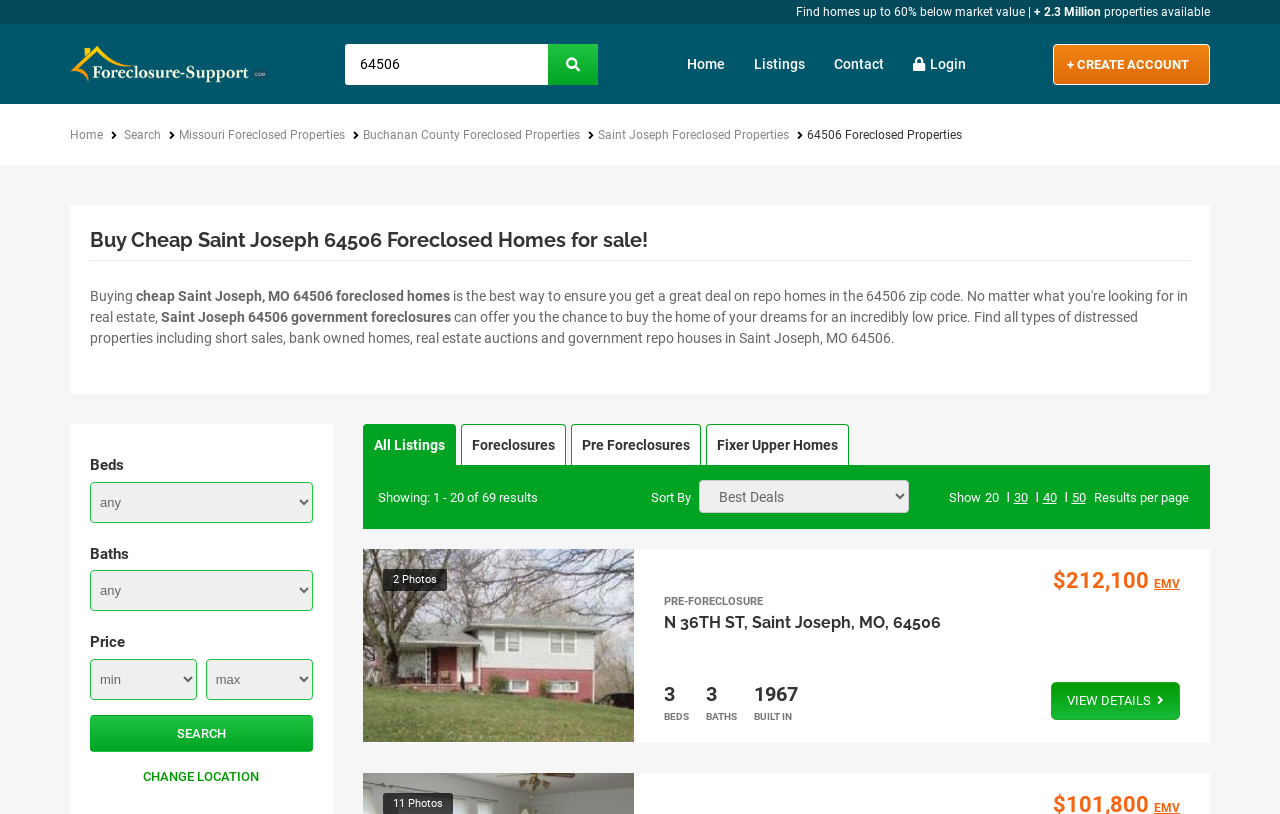What is the minimum price range for foreclosed homes?
Please provide a comprehensive answer to the question based on the webpage screenshot.

I found the answer by looking at the property listing section, where I saw a property with a price of $212,100. This is the lowest price I could find, so I assume it's the minimum price range for foreclosed homes.